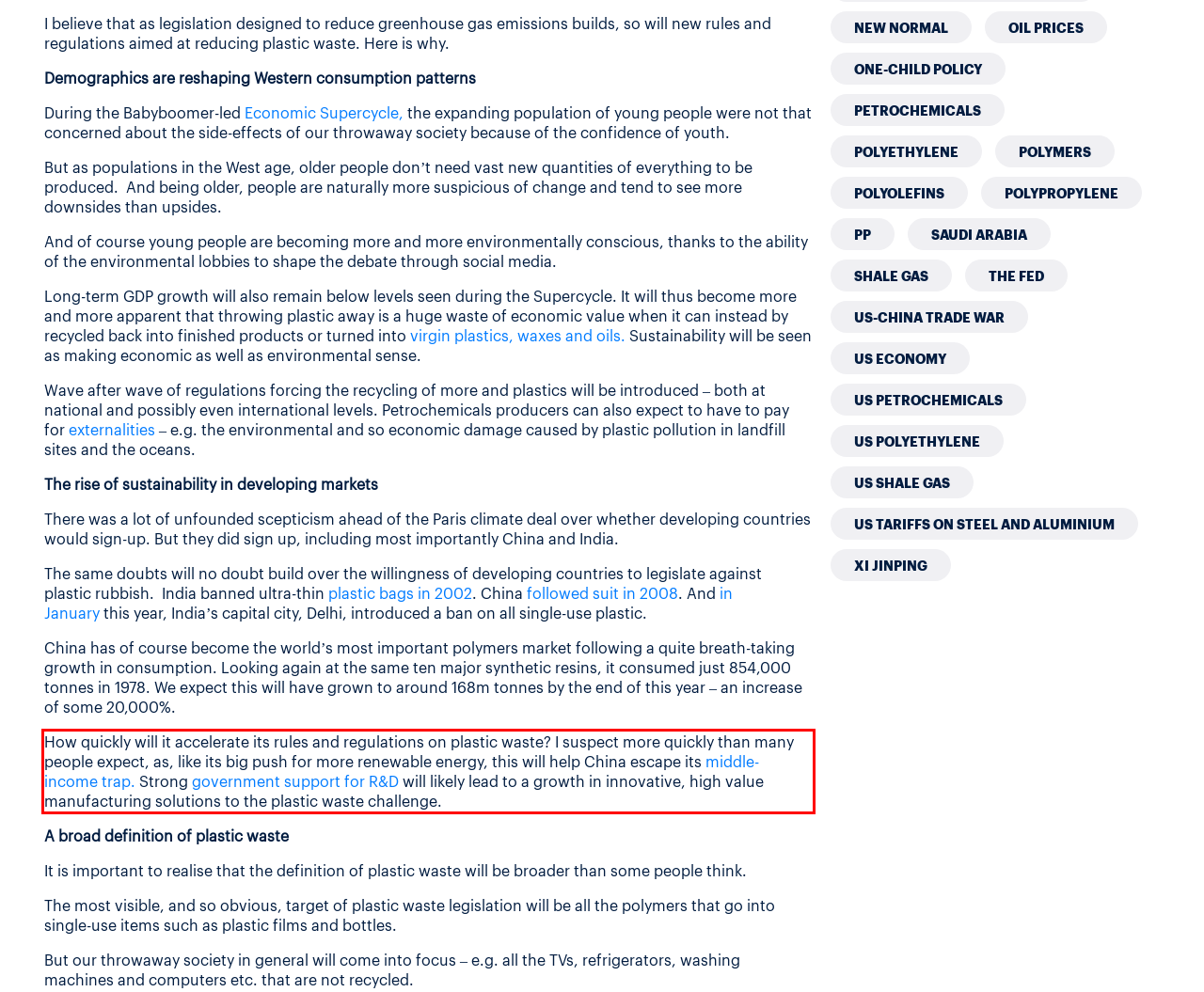Given a screenshot of a webpage with a red bounding box, extract the text content from the UI element inside the red bounding box.

How quickly will it accelerate its rules and regulations on plastic waste? I suspect more quickly than many people expect, as, like its big push for more renewable energy, this will help China escape its middle-income trap. Strong government support for R&D will likely lead to a growth in innovative, high value manufacturing solutions to the plastic waste challenge.